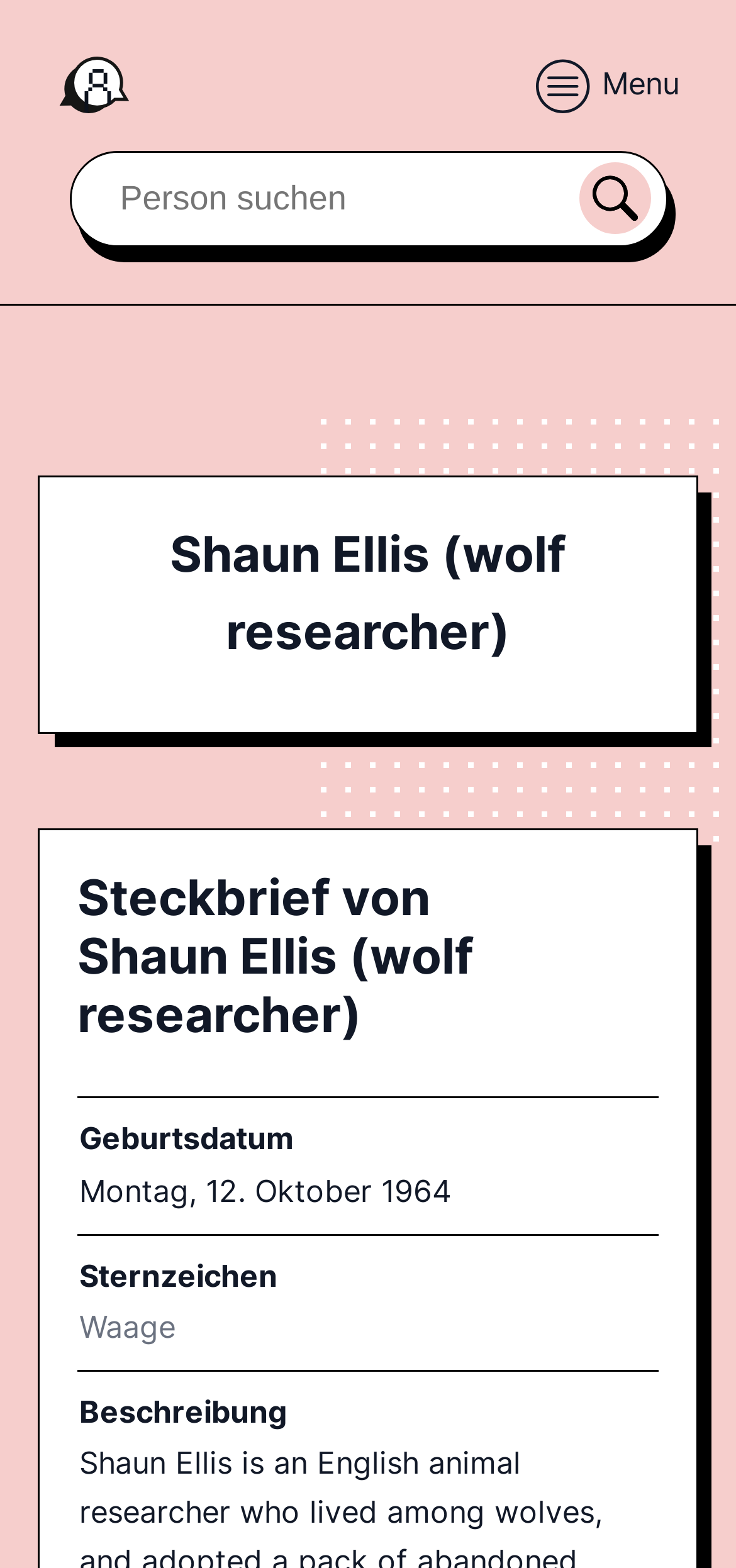What is the name of the wolf researcher?
Please craft a detailed and exhaustive response to the question.

The name of the wolf researcher can be found in the heading element 'Shaun Ellis (wolf researcher)' which is located at the top of the webpage.